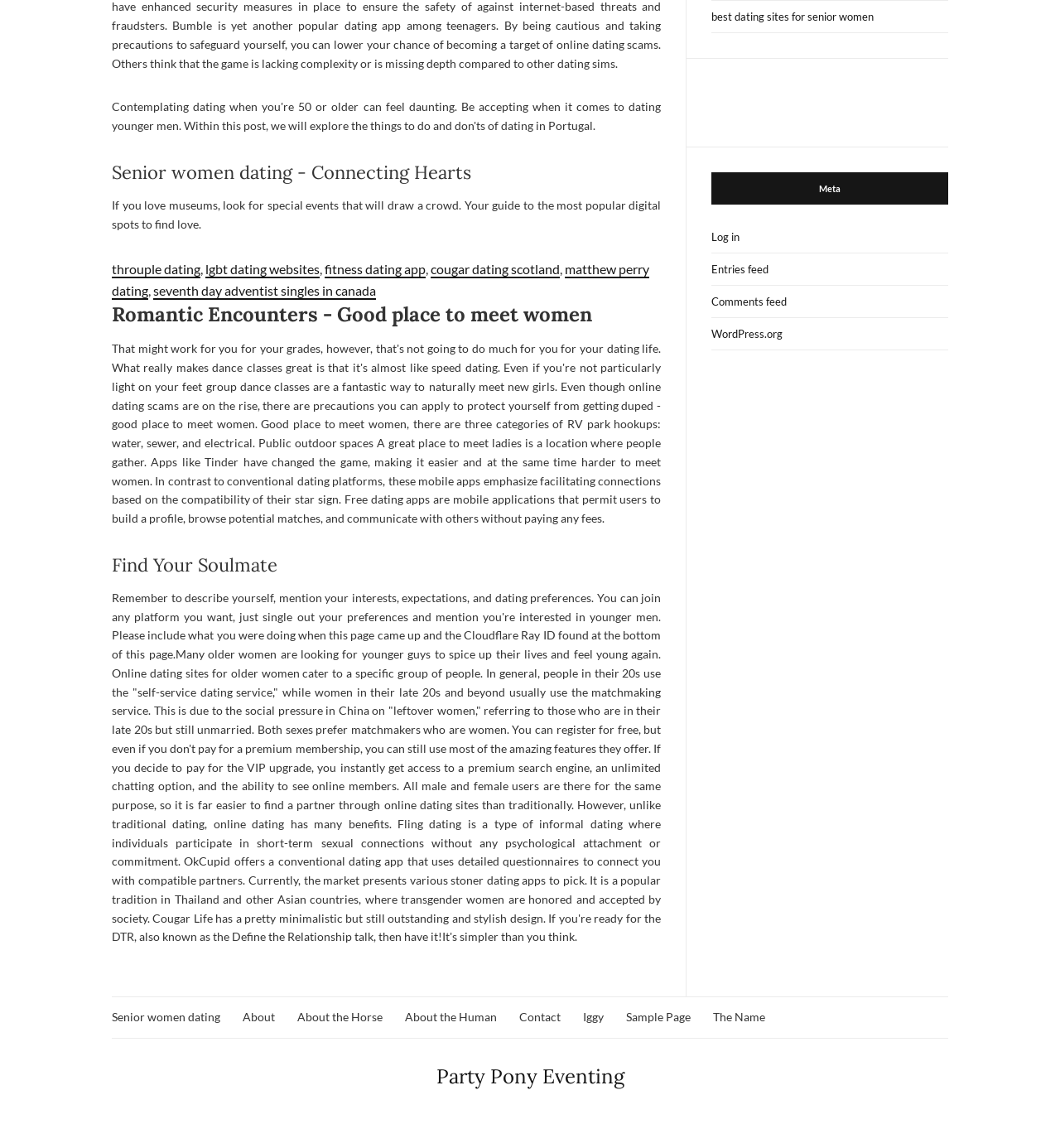Provide the bounding box coordinates, formatted as (top-left x, top-left y, bottom-right x, bottom-right y), with all values being floating point numbers between 0 and 1. Identify the bounding box of the UI element that matches the description: About the Human

[0.382, 0.878, 0.469, 0.895]